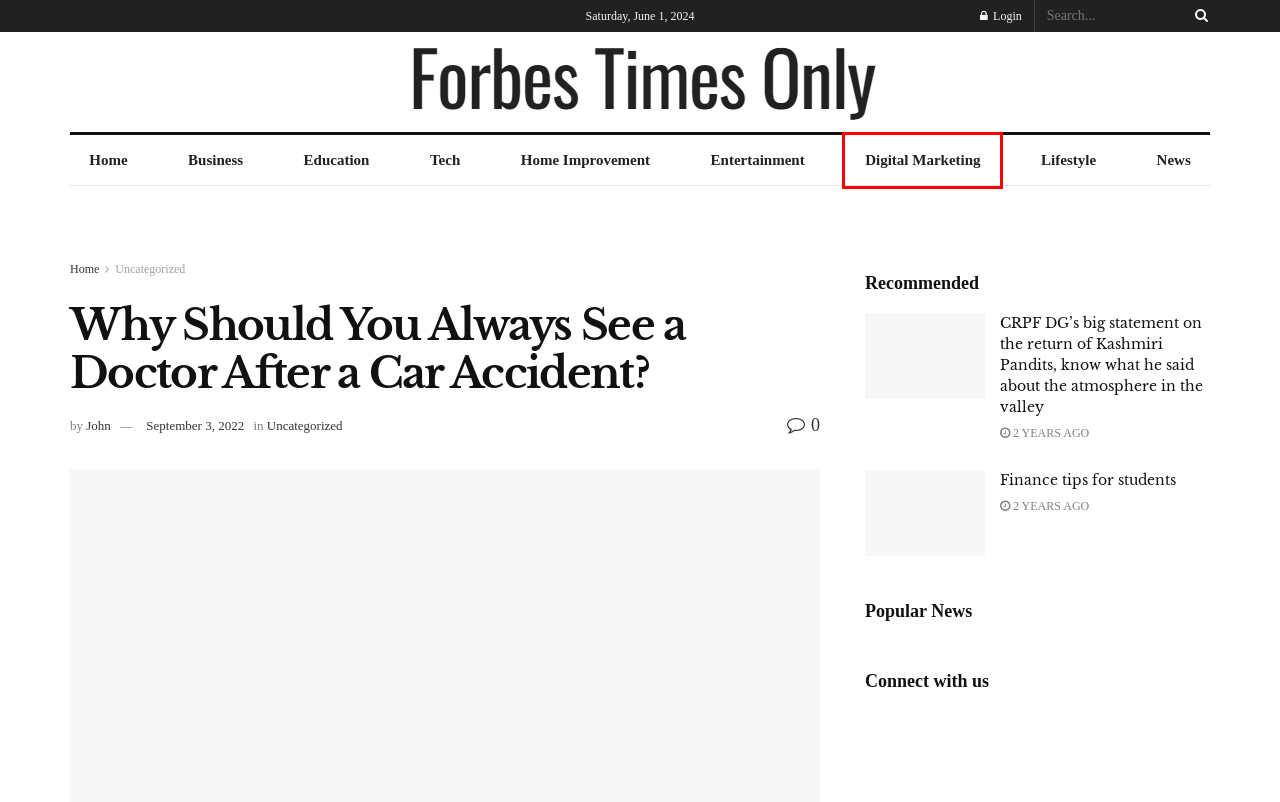Given a screenshot of a webpage with a red bounding box highlighting a UI element, determine which webpage description best matches the new webpage that appears after clicking the highlighted element. Here are the candidates:
A. News Archives - Forbes Times Only
B. Education Archives - Forbes Times Only
C. Finance tips for students - Forbes Times Only
D. Forbes Times Only
E. Digital Marketing Archives - Forbes Times Only
F. Home Improvement Archives - Forbes Times Only
G. Business Archives - Forbes Times Only
H. Entertainment Archives - Forbes Times Only

E